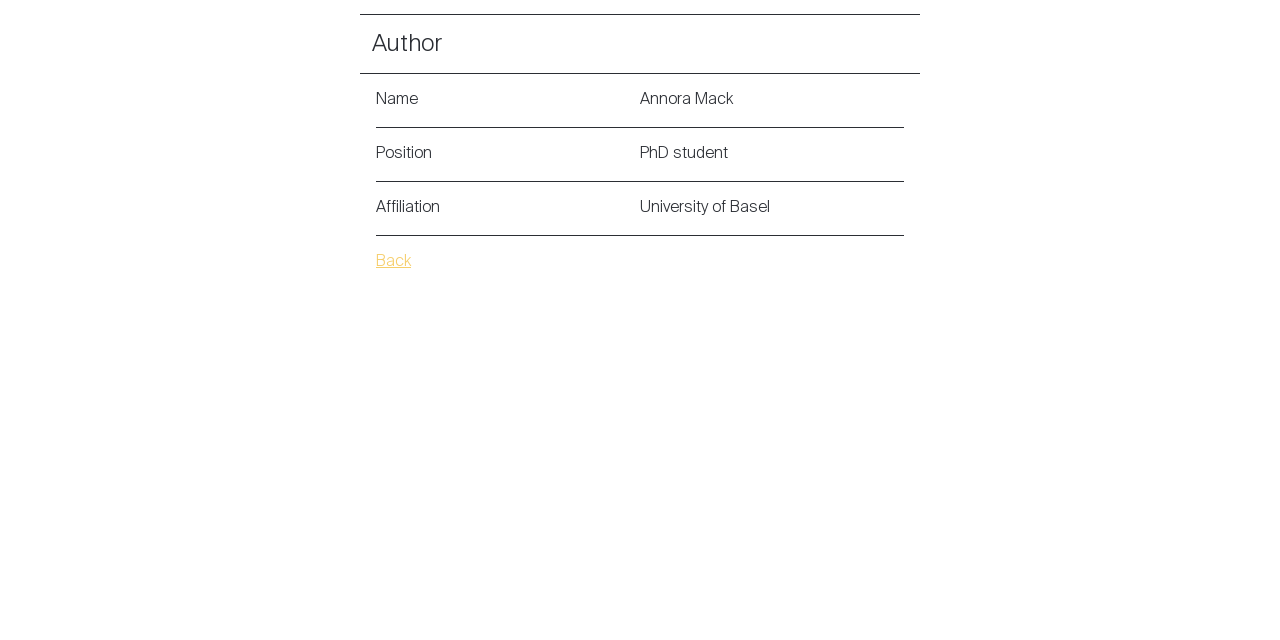Please specify the bounding box coordinates in the format (top-left x, top-left y, bottom-right x, bottom-right y), with all values as floating point numbers between 0 and 1. Identify the bounding box of the UI element described by: Sponsor

[0.653, 0.928, 0.719, 1.0]